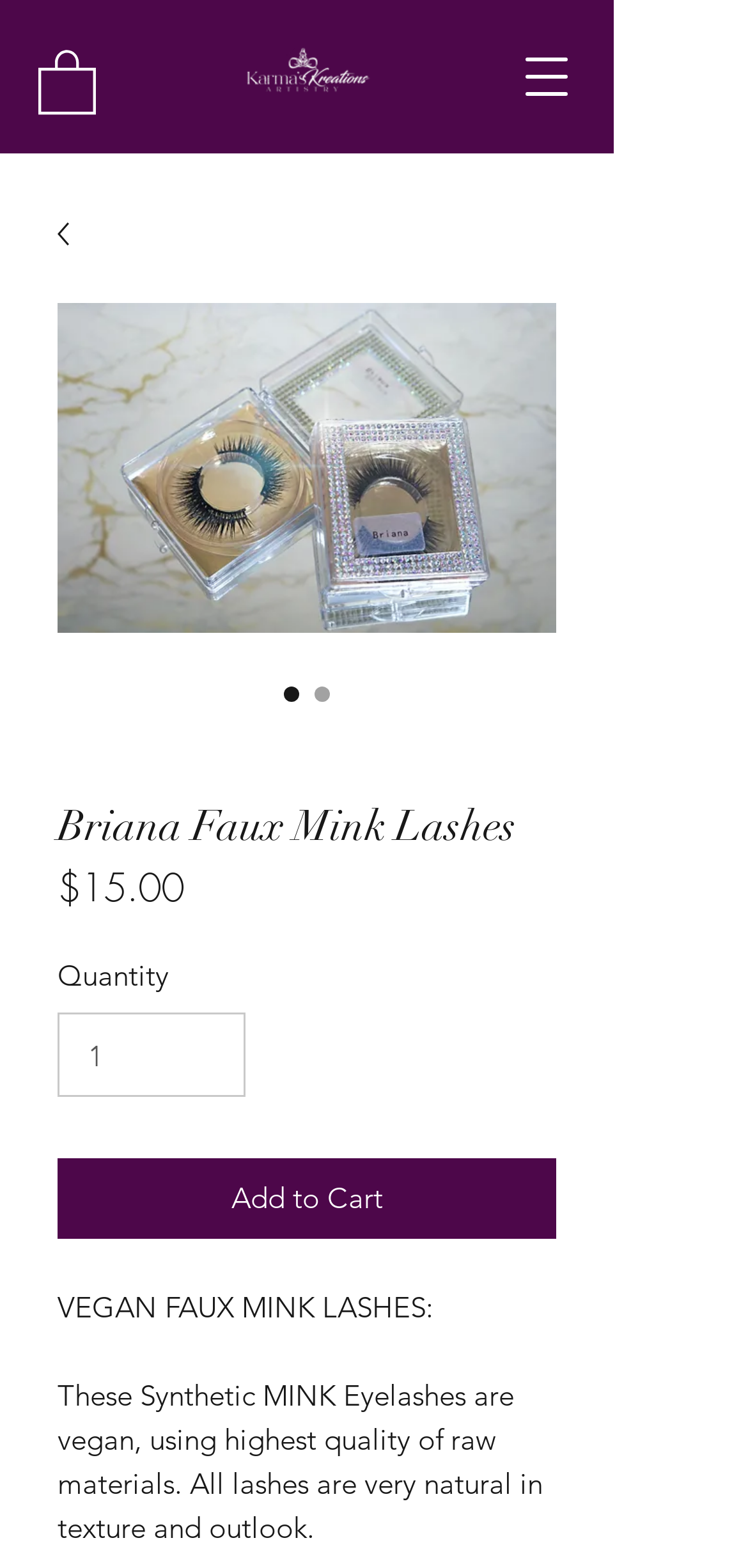Please provide a detailed answer to the question below based on the screenshot: 
What is the minimum quantity that can be purchased?

The spinbutton for 'Quantity' has a minimum value of 1, indicating that the minimum quantity that can be purchased is 1.